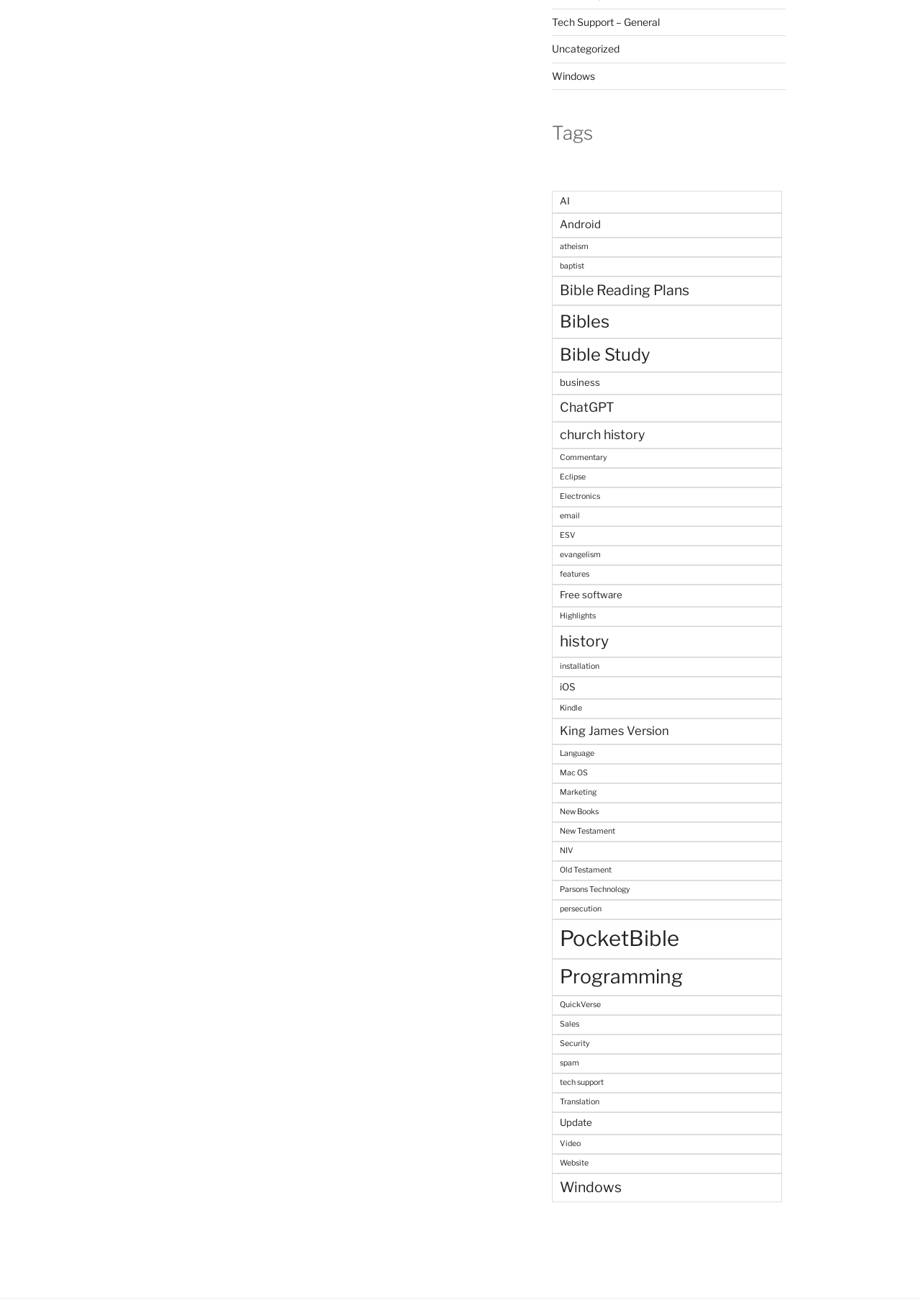Please respond in a single word or phrase: 
What is the category with the most items?

PocketBible